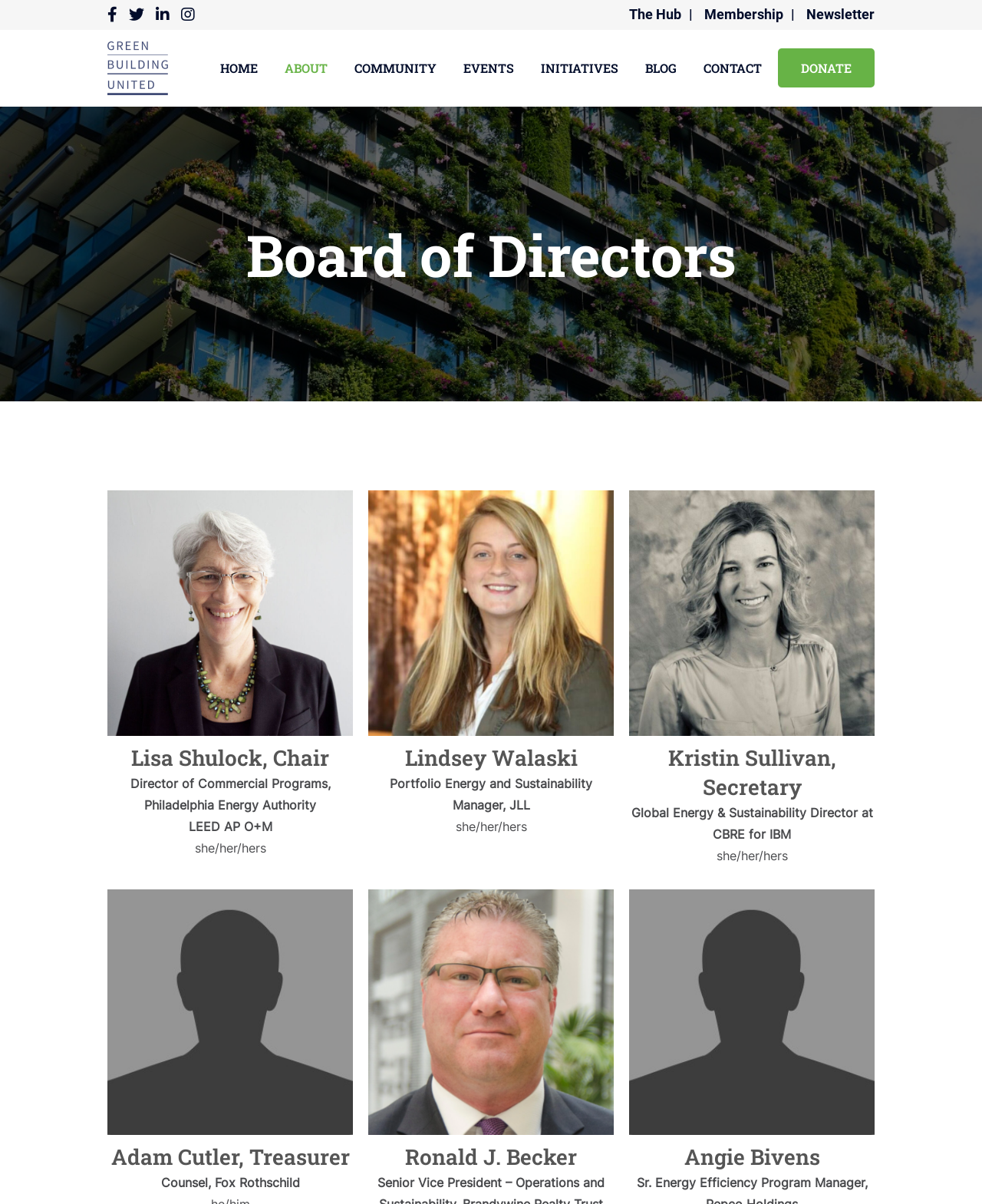Please identify the bounding box coordinates of the area that needs to be clicked to follow this instruction: "View Lisa Shulock's profile".

[0.109, 0.41, 0.359, 0.423]